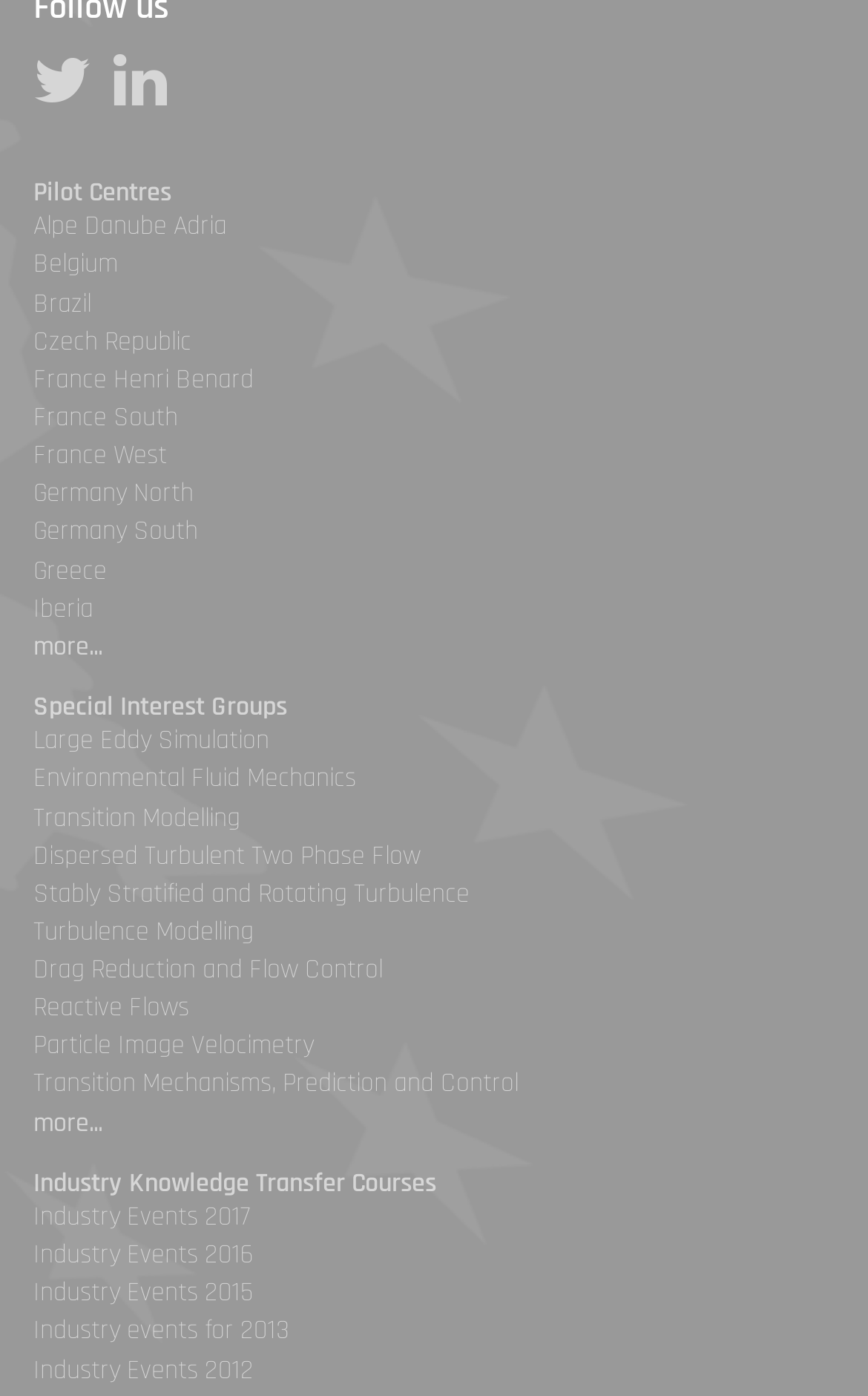What is the second link under Pilot Centres?
Using the visual information from the image, give a one-word or short-phrase answer.

Belgium